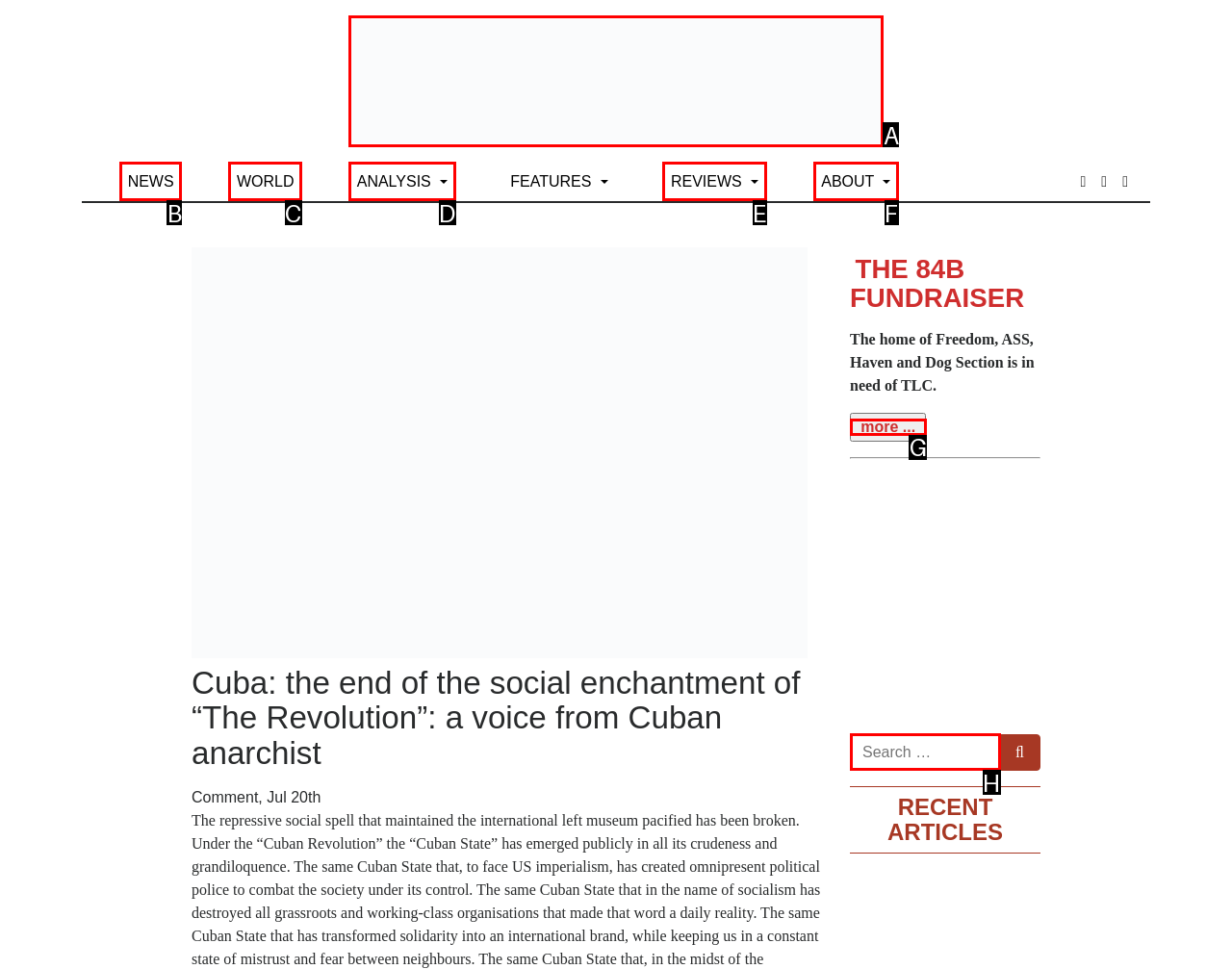Select the option I need to click to accomplish this task: read more about THE 84B FUNDRAISER
Provide the letter of the selected choice from the given options.

G